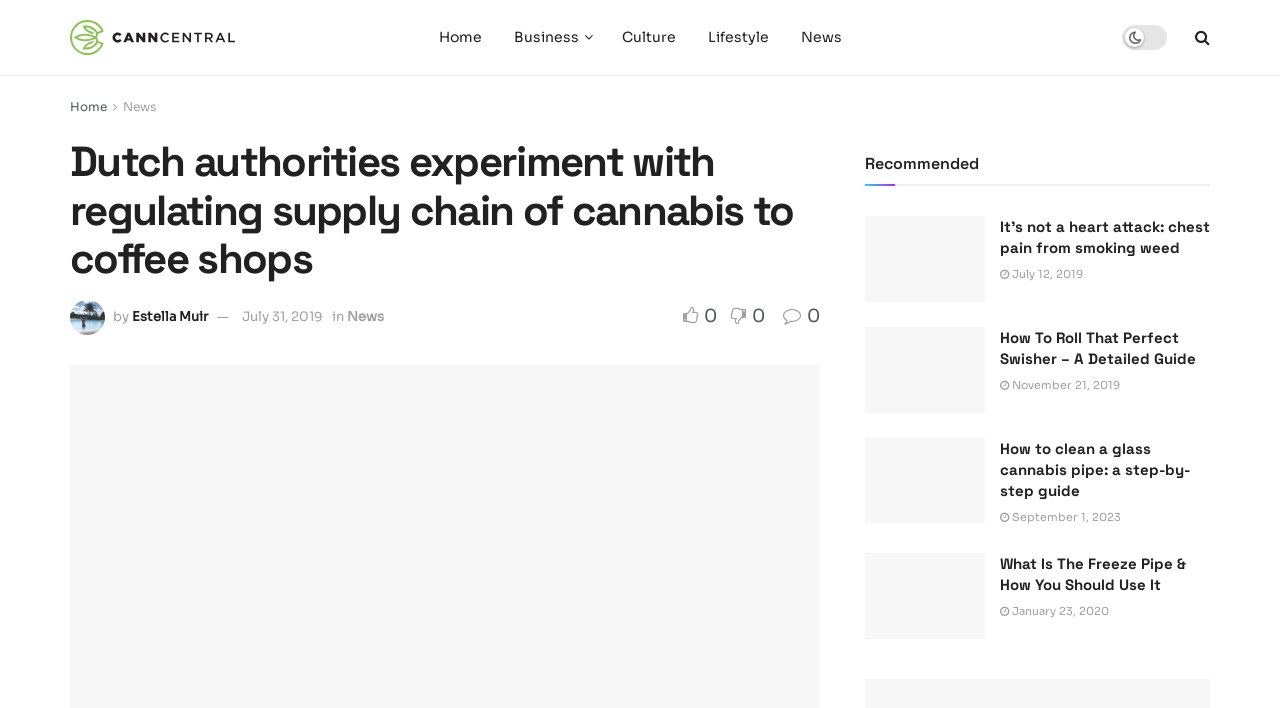Determine the bounding box coordinates for the UI element with the following description: "September 1, 2023". The coordinates should be four float numbers between 0 and 1, represented as [left, top, right, bottom].

[0.781, 0.72, 0.876, 0.74]